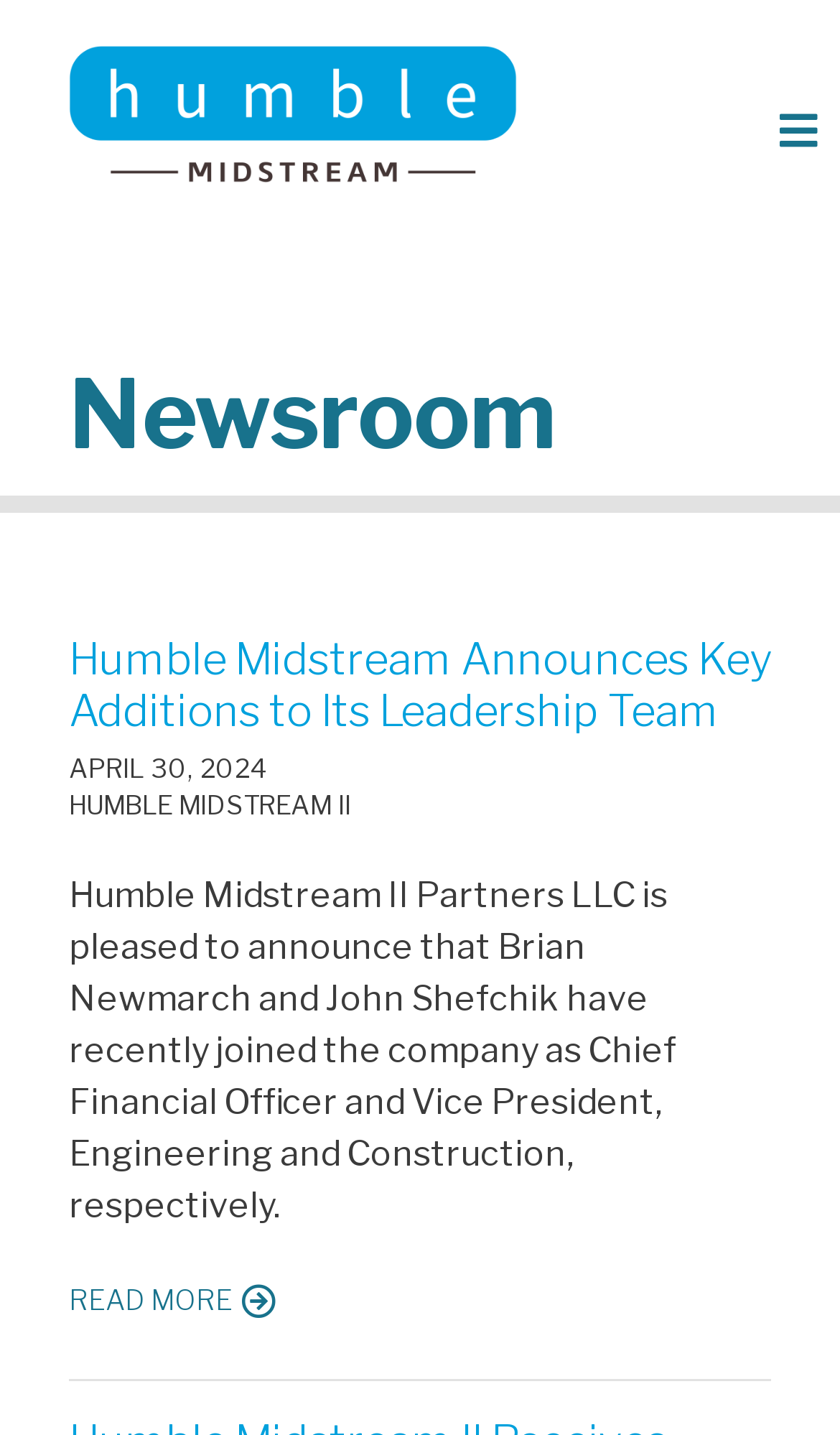Determine the bounding box for the UI element described here: "parent_node: MENU title="Home"".

[0.0, 0.0, 0.697, 0.16]